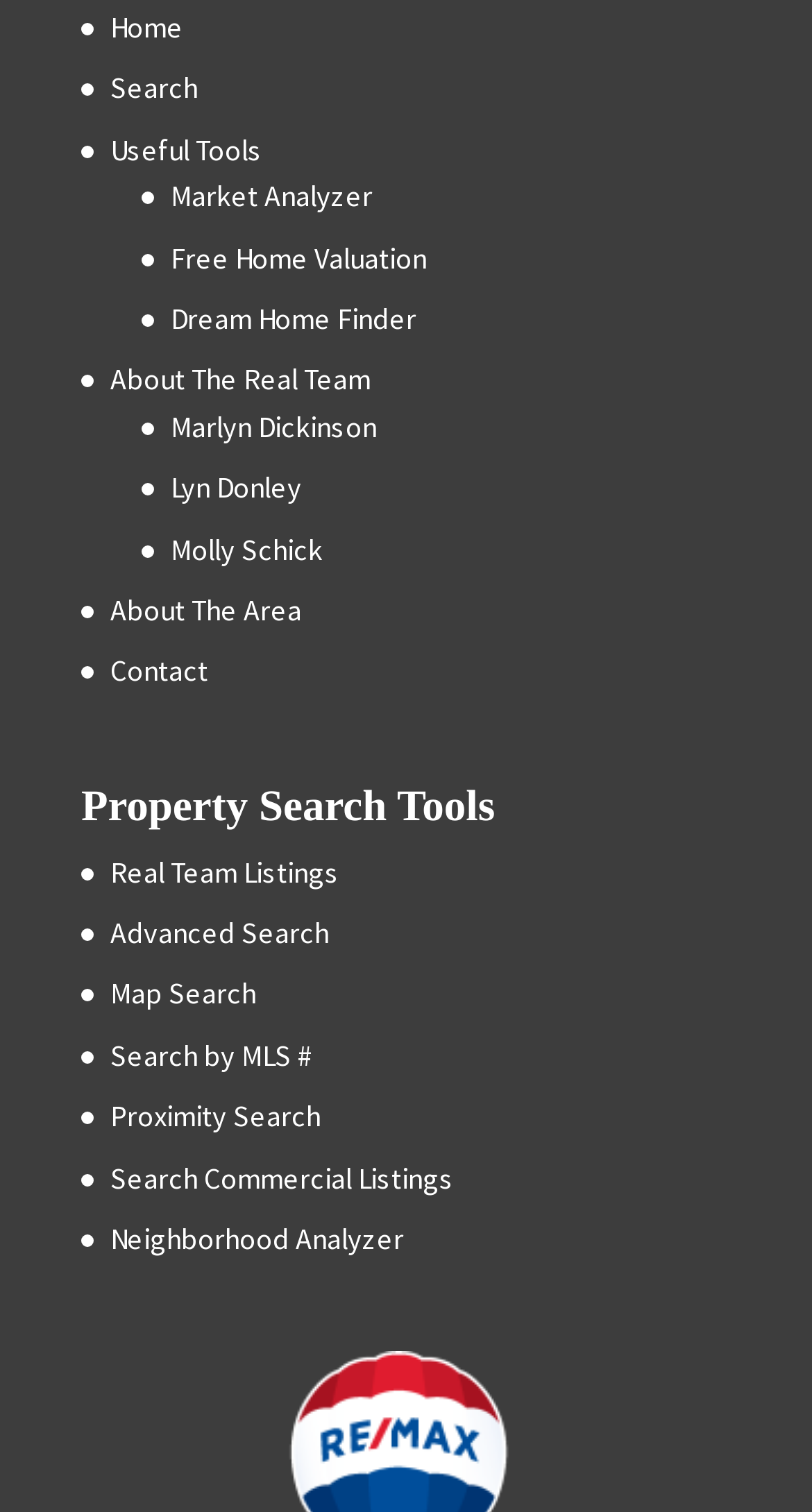Could you provide the bounding box coordinates for the portion of the screen to click to complete this instruction: "go to home page"?

[0.136, 0.006, 0.226, 0.03]